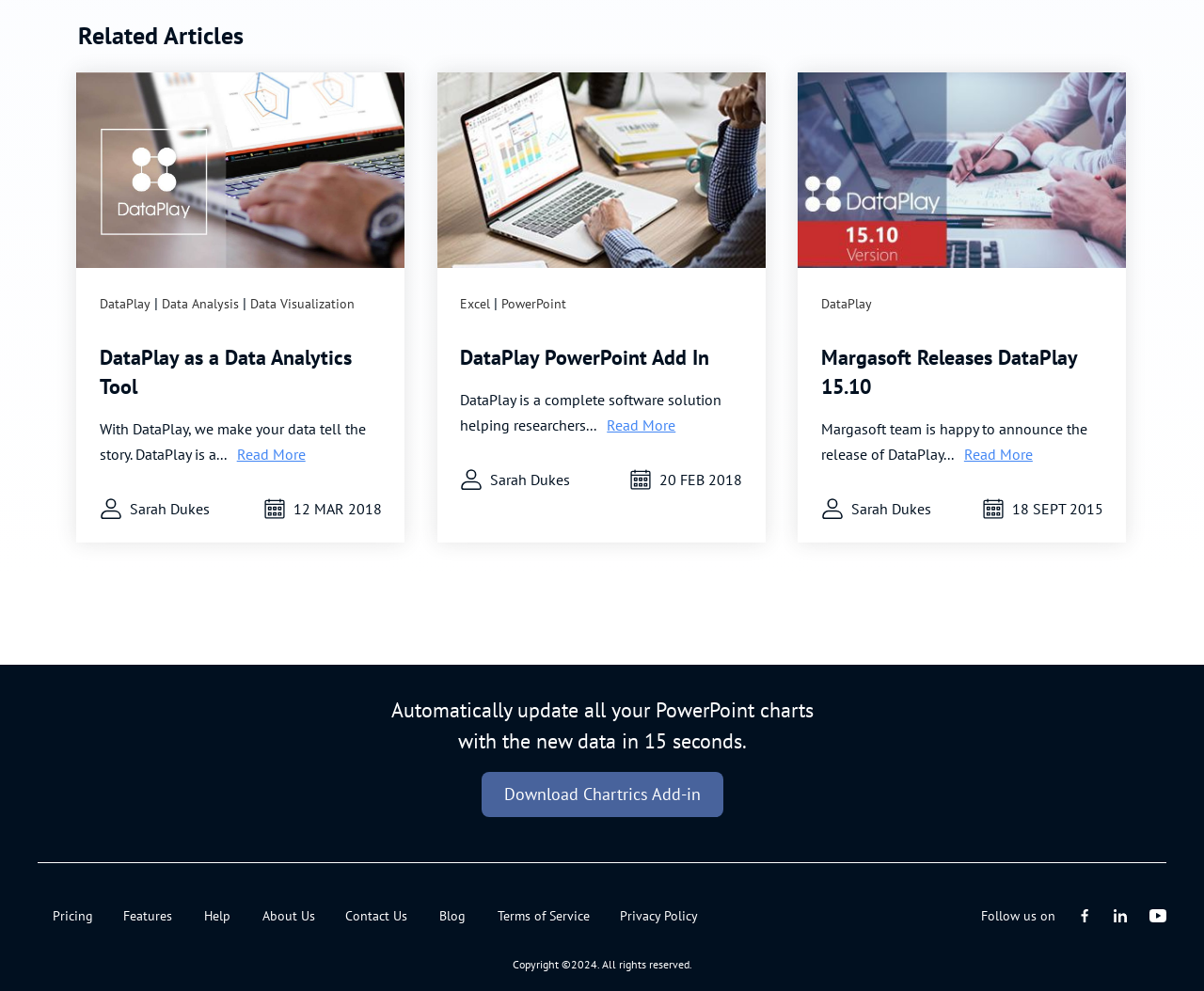Locate the coordinates of the bounding box for the clickable region that fulfills this instruction: "Click the 'Read More' link".

[0.19, 0.449, 0.254, 0.468]